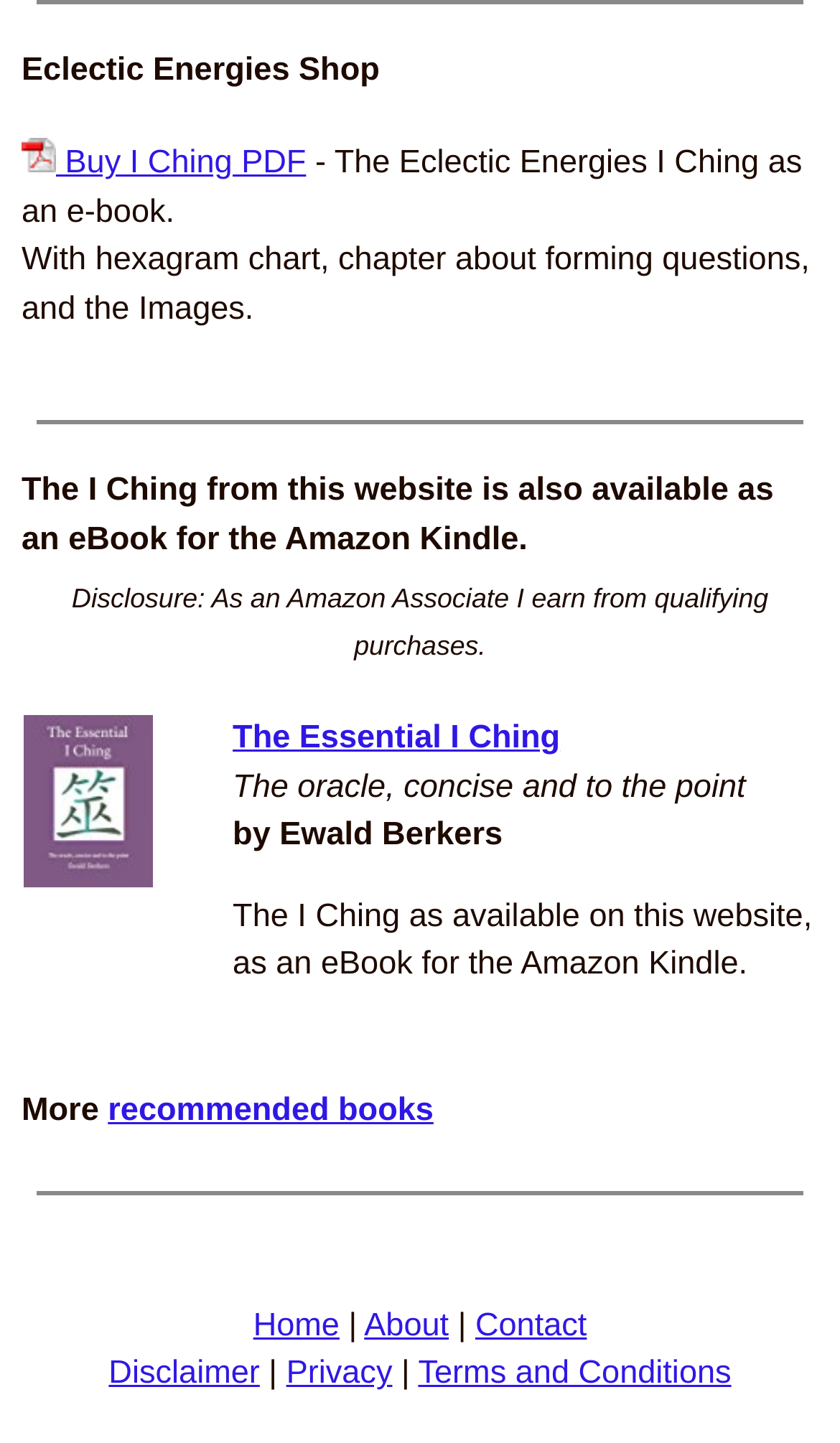What is the name of the shop?
Craft a detailed and extensive response to the question.

The name of the shop can be found in the heading element at the top of the webpage, which reads 'Eclectic Energies Shop'.